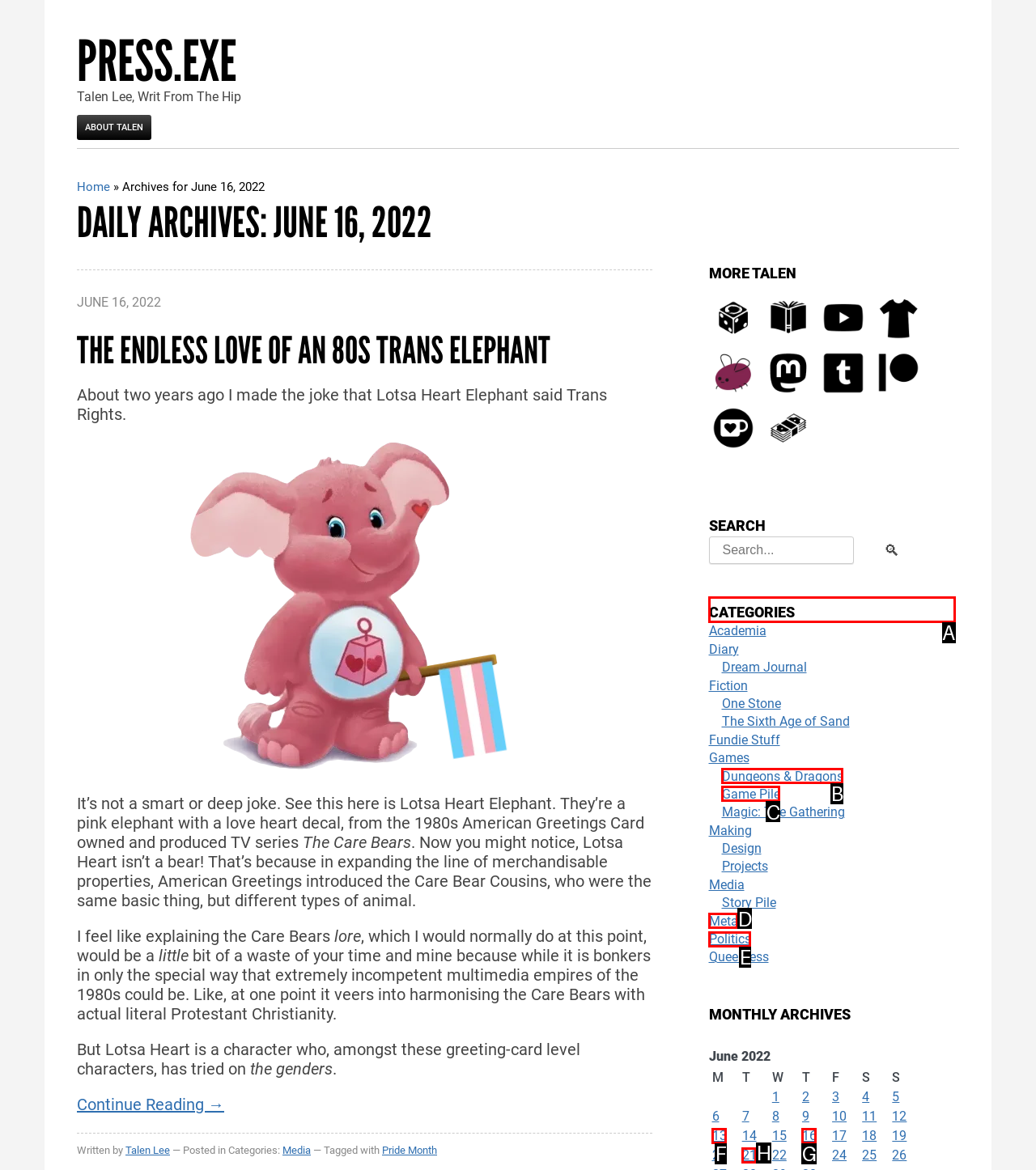Point out which UI element to click to complete this task: View the categories
Answer with the letter corresponding to the right option from the available choices.

A